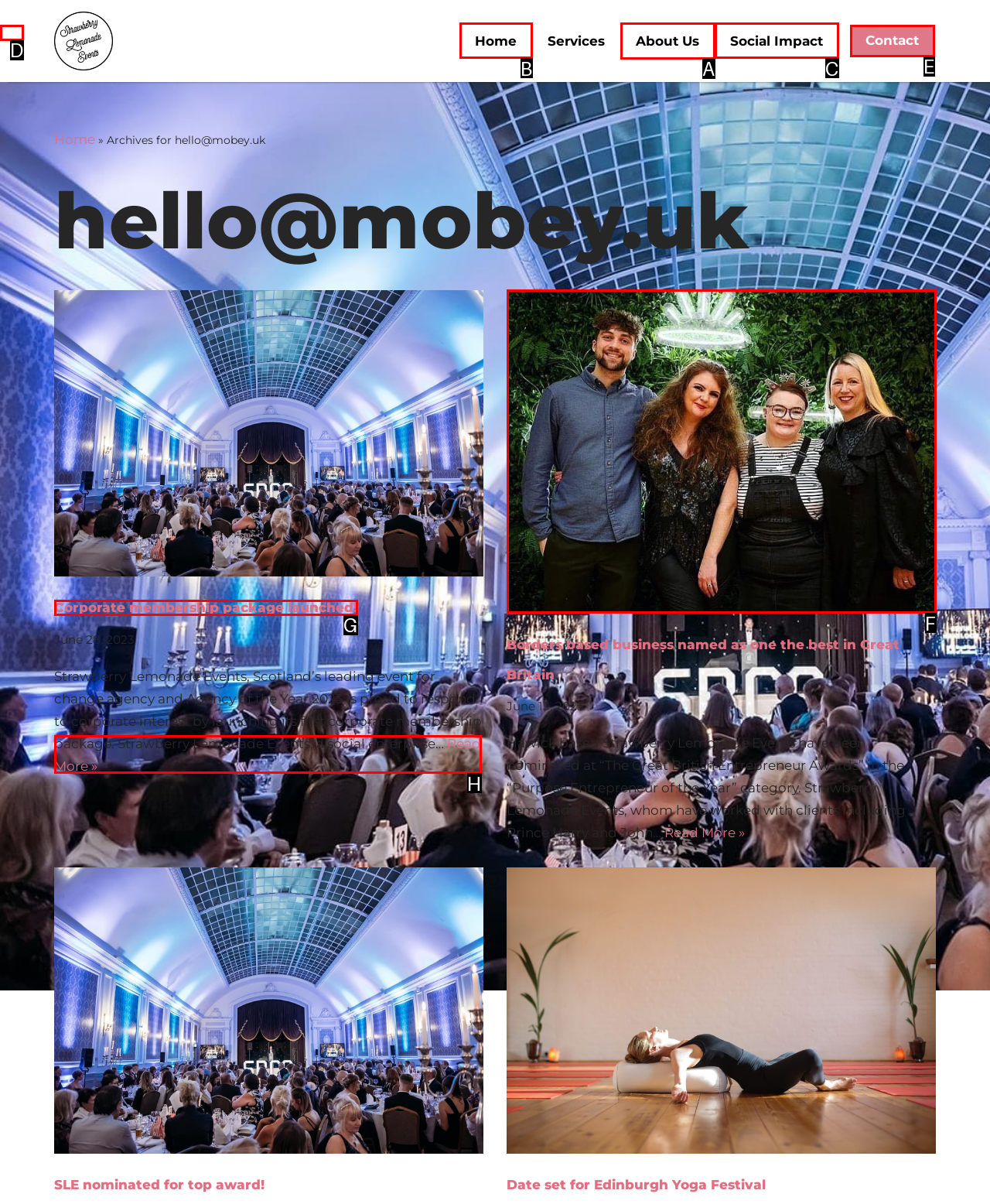Identify the letter of the correct UI element to fulfill the task: View 'About Us' page from the given options in the screenshot.

A